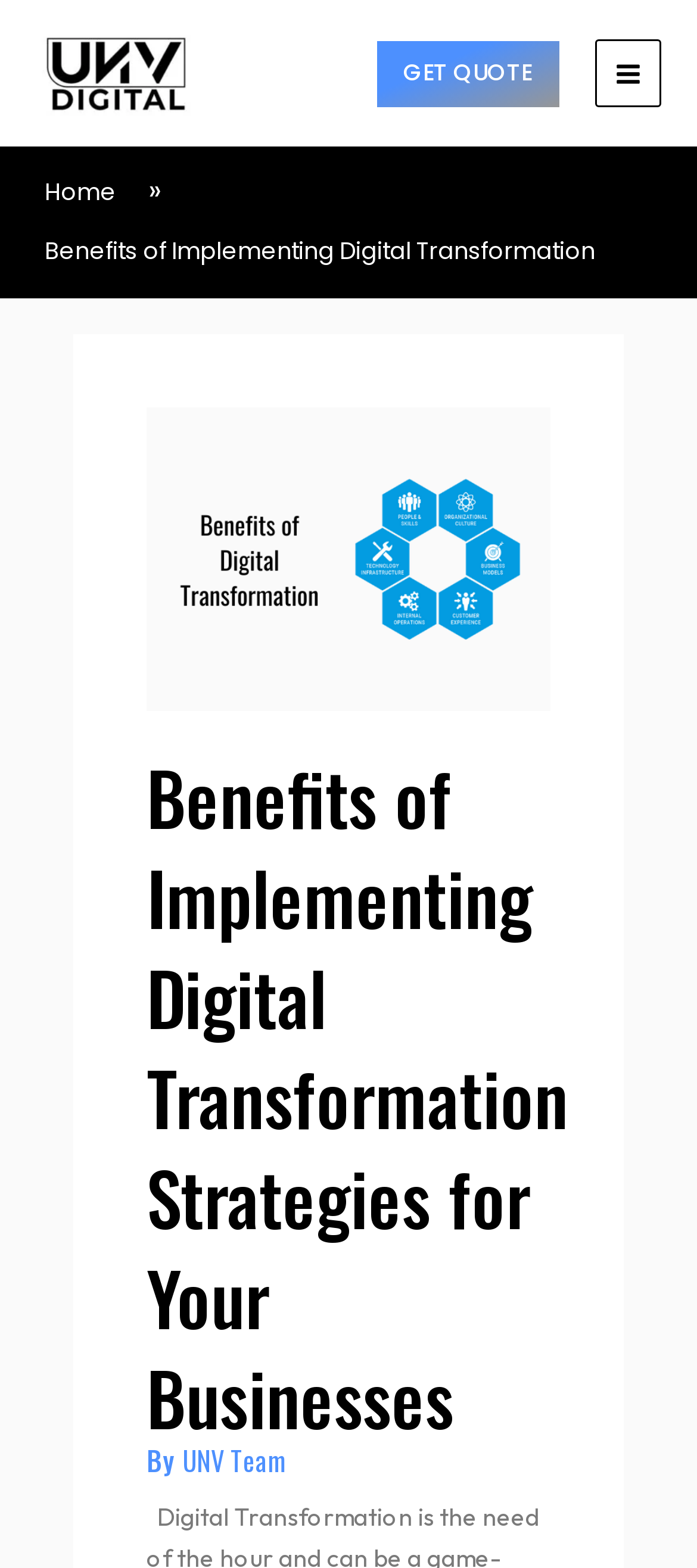Summarize the webpage with a detailed and informative caption.

The webpage is about the benefits and advantages of digital transformation strategies for businesses. At the top left, there is a link to "UNV Digital" accompanied by an image with the same name. Below this, there is a prominent call-to-action link "GET QUOTE" situated at the top center of the page. 

To the top right, a "Main Menu" button is located, which contains a dropdown menu with links to "Home" and "Benefits of Implementing Digital Transformation". The menu also includes a static text "»" and an image. 

Below the top section, a large image related to "Digital Transformation Strategies" takes up a significant portion of the page. Above the image, there is a heading that reads "Benefits of Implementing Digital Transformation Strategies for Your Businesses". 

At the bottom of the image, there are two headings, one reading "By" and the other "UNV Team", which appear to be credits or author information. Overall, the webpage is focused on presenting the benefits of digital transformation strategies, with a clear call-to-action and easy navigation to related topics.